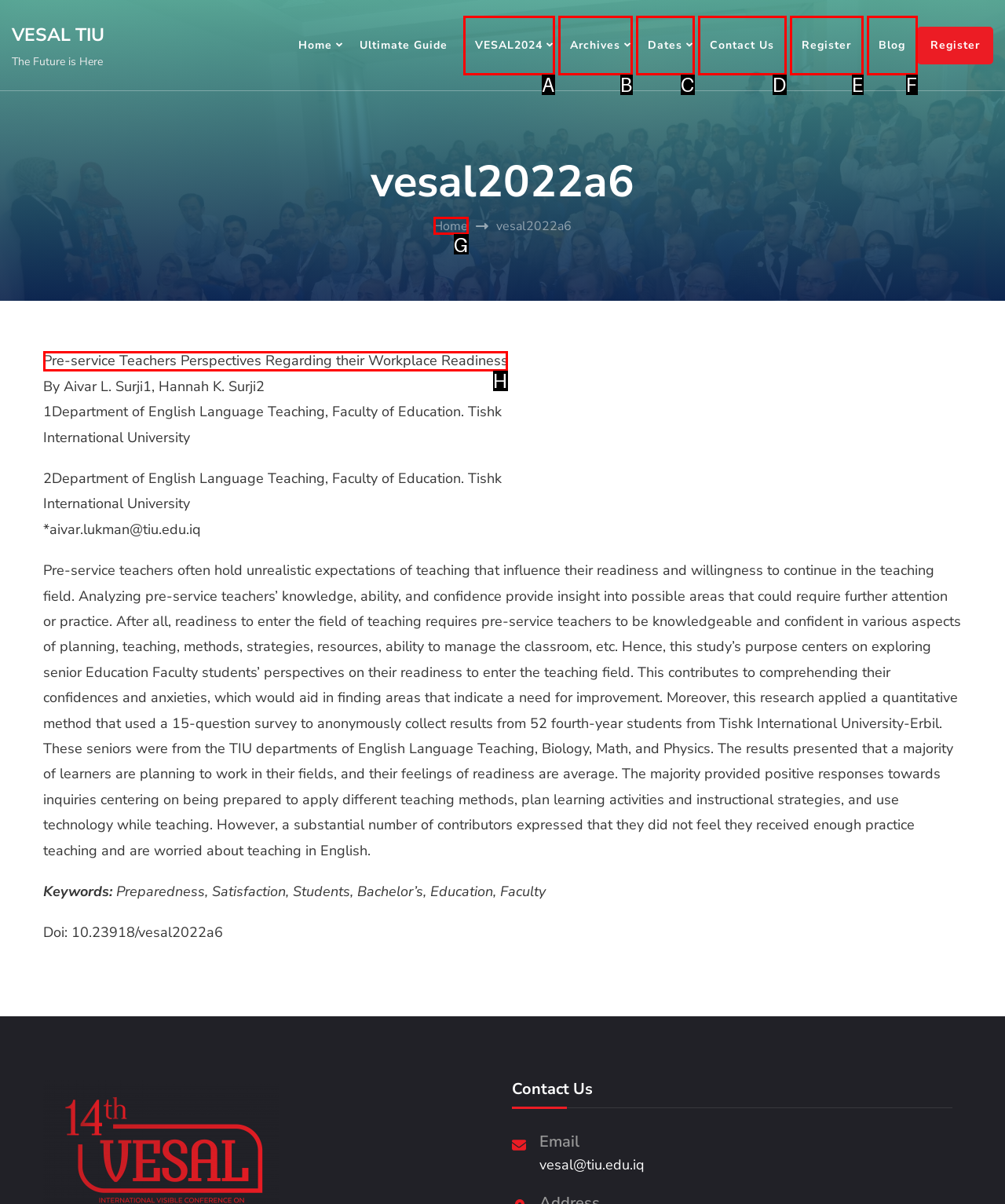To complete the task: Read the article 'Pre-service Teachers Perspectives Regarding their Workplace Readiness', select the appropriate UI element to click. Respond with the letter of the correct option from the given choices.

H